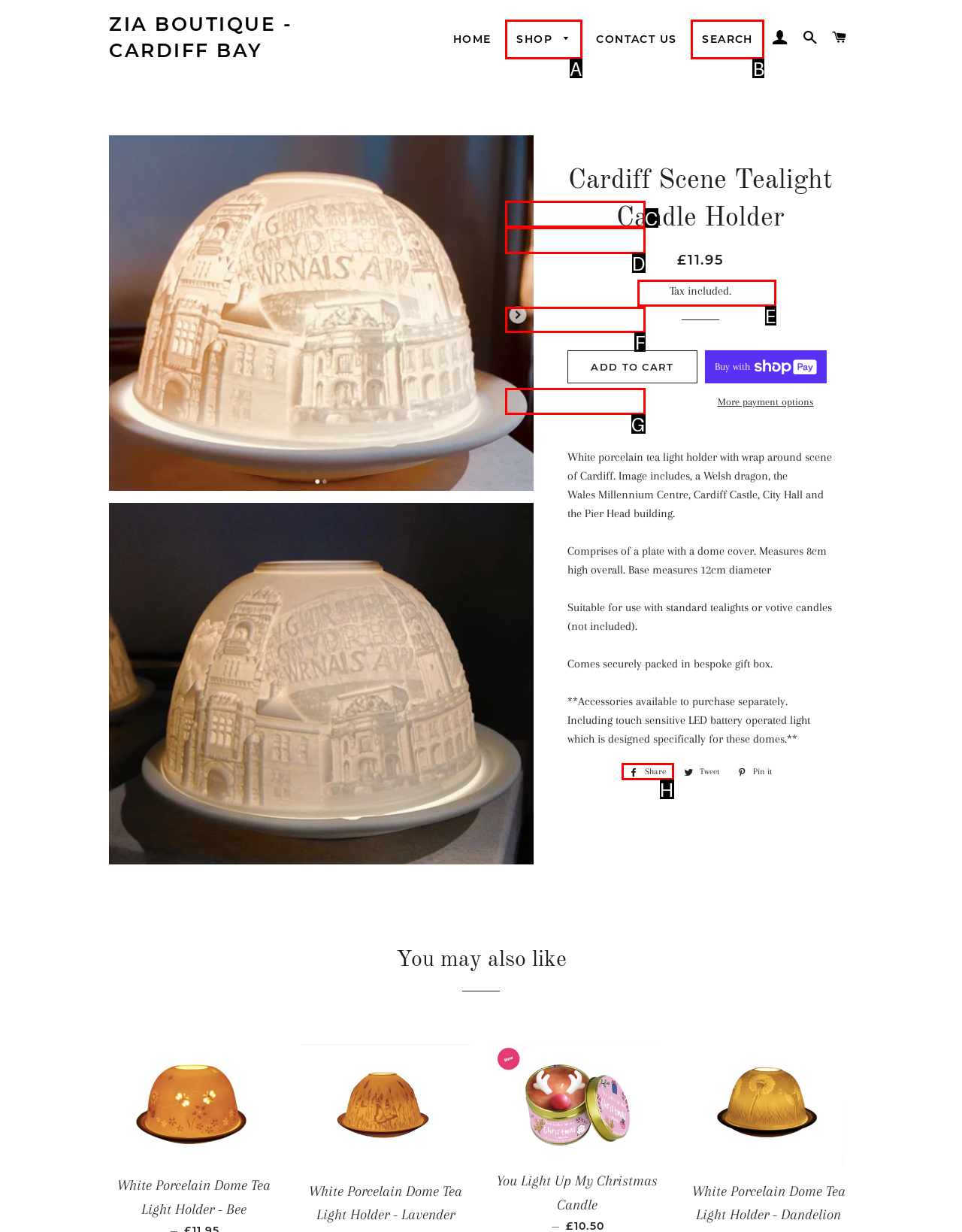Indicate the HTML element that should be clicked to perform the task: Explore the 'Welsh Gifts' category Reply with the letter corresponding to the chosen option.

F